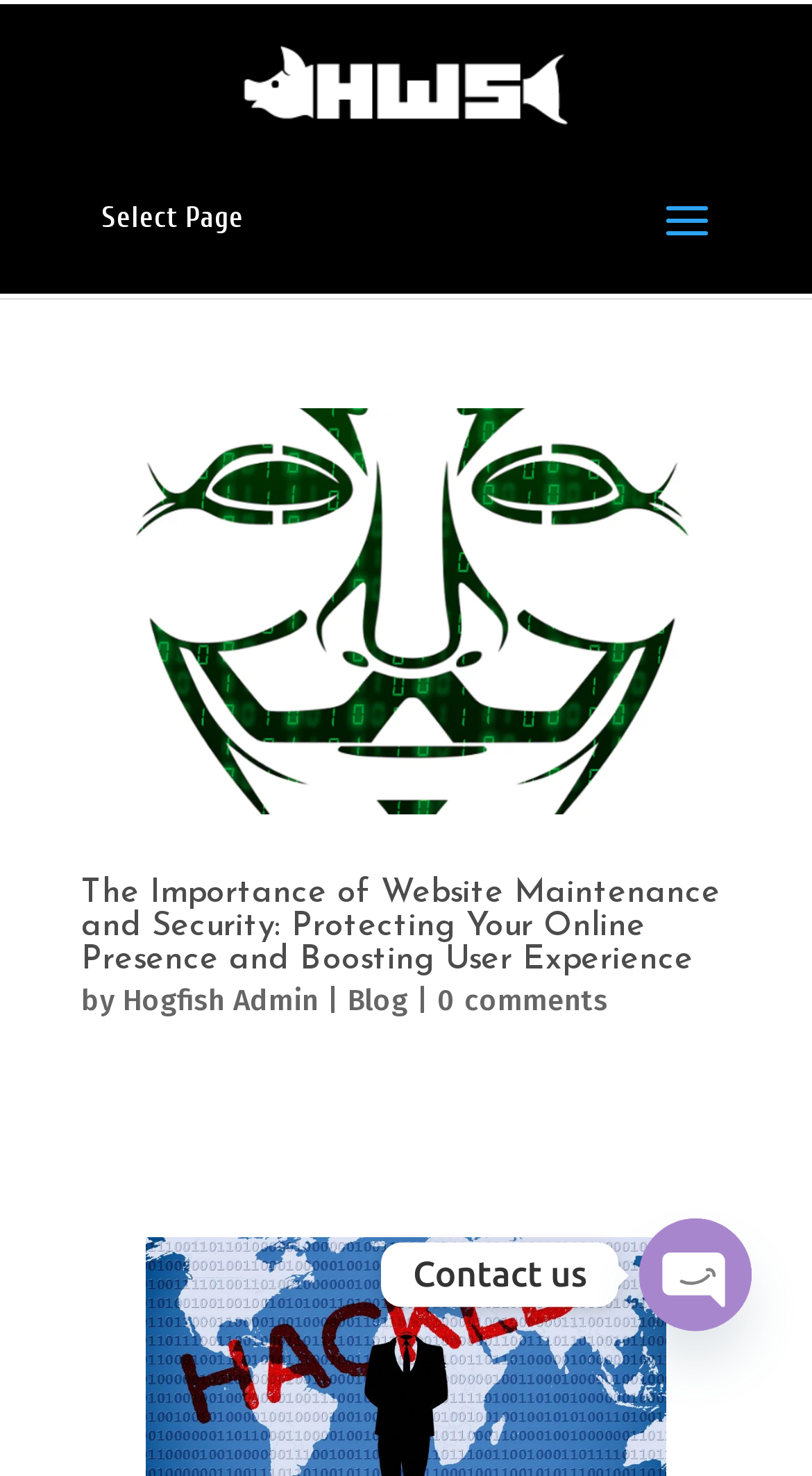How many links are there in the top section?
Using the information from the image, provide a comprehensive answer to the question.

I counted the links in the top section of the webpage, which includes the links 'Hogfish Studios', 'Email', 'SMS', and 'Phone', and found that there are 4 links.